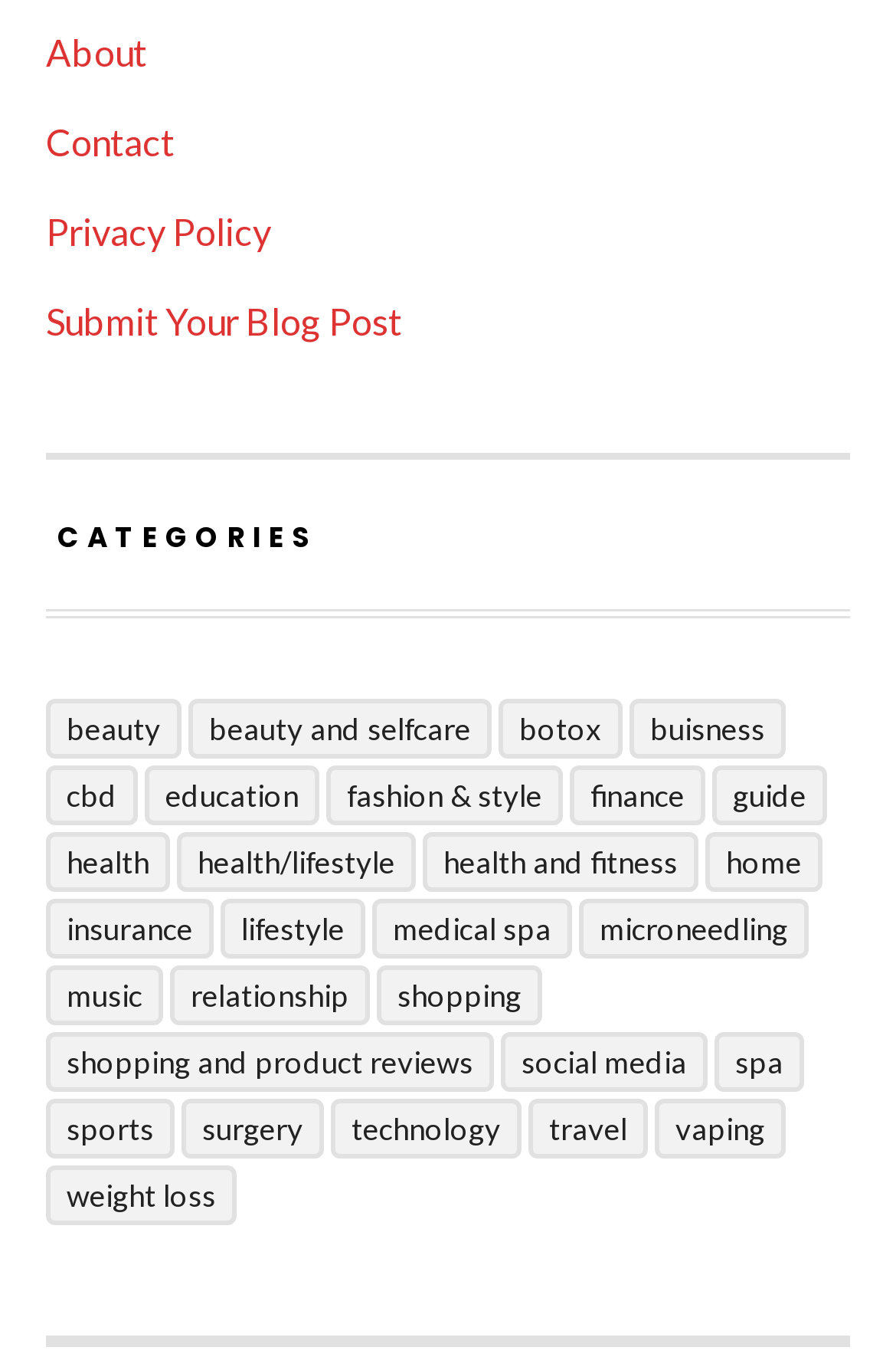Is there a category related to education?
Please provide a detailed and comprehensive answer to the question.

I searched for categories related to education and found 'Education' with 1 item, which indicates that there is a category related to education.